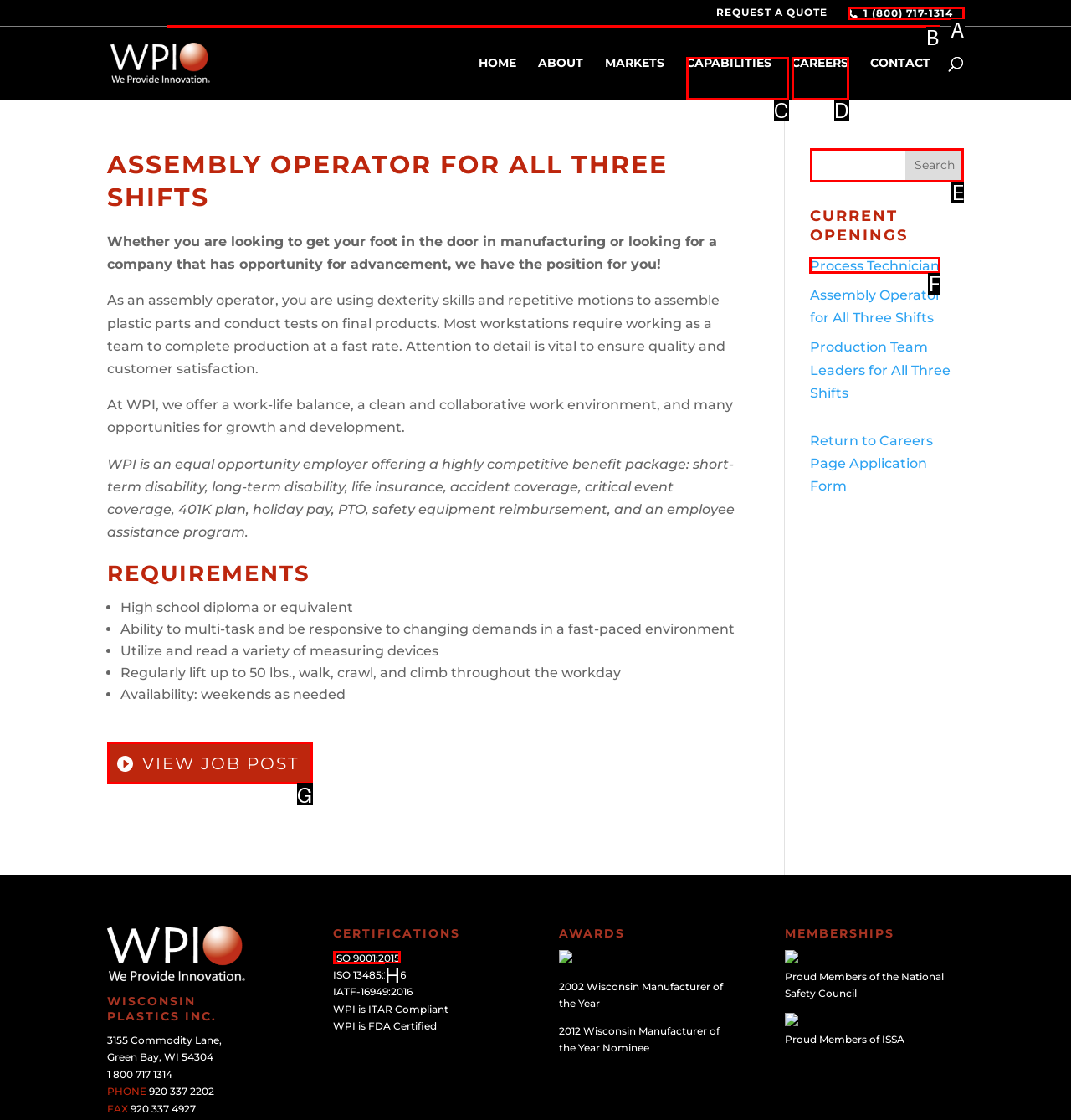Determine which UI element I need to click to achieve the following task: Click the Process Technician job link Provide your answer as the letter of the selected option.

F